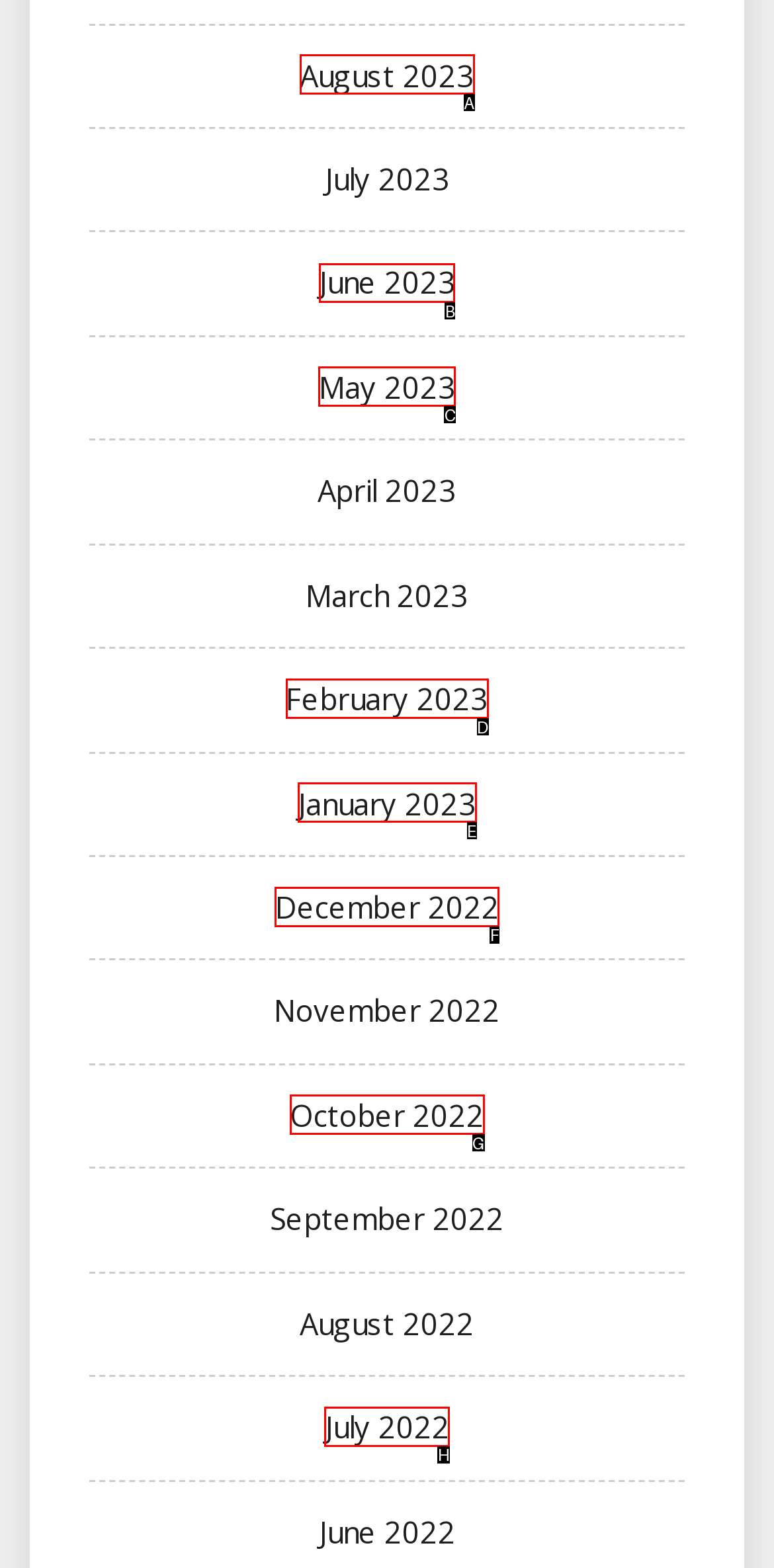Choose the letter of the option that needs to be clicked to perform the task: Check June 2023. Answer with the letter.

B